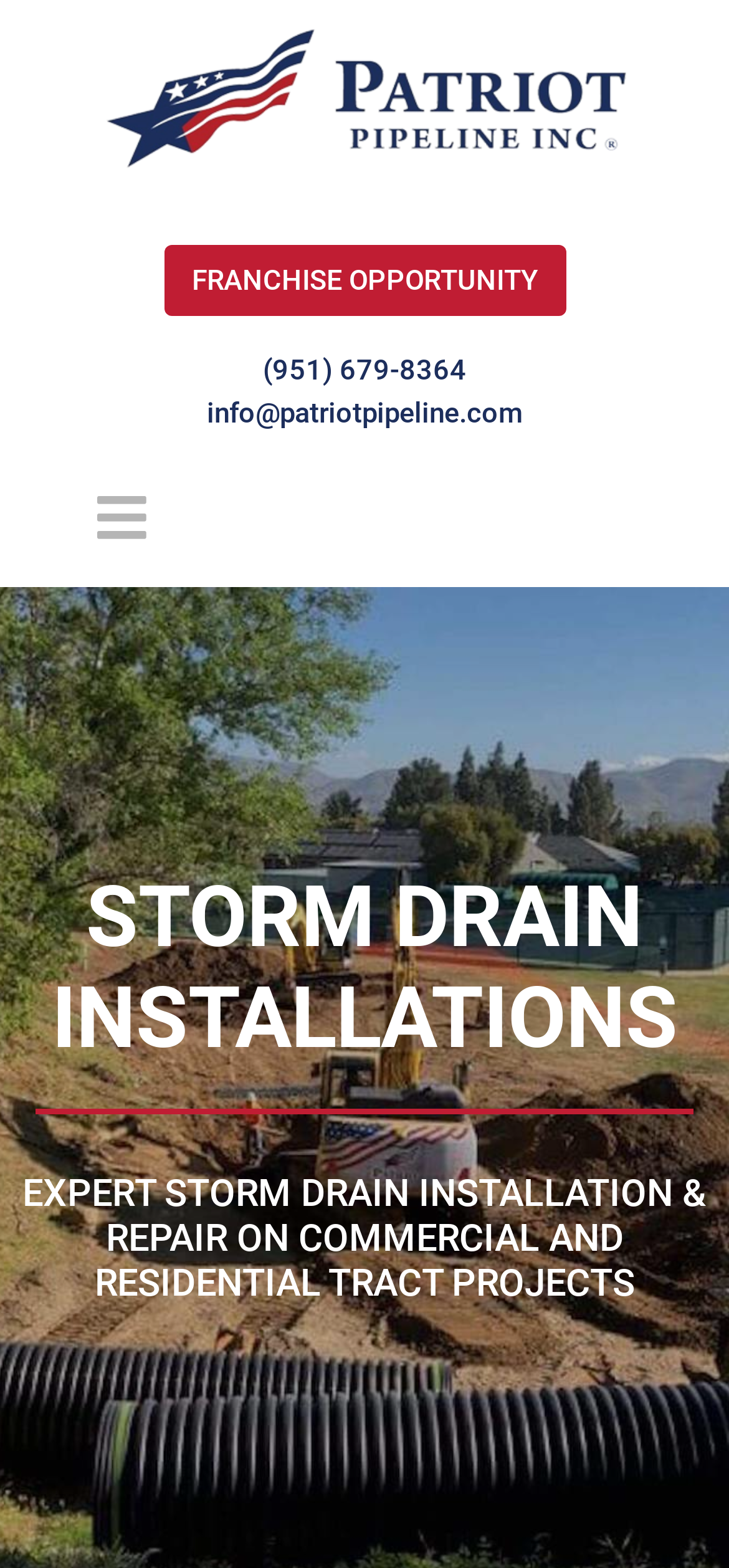What is the logo of the company?
Answer the question with a thorough and detailed explanation.

The logo of the company is Patriot Pipeline, which can be inferred from the image element with the description 'Patriot-Pipeline-Logo' and the link element with the text 'Patriot-Pipeline-Logo'.